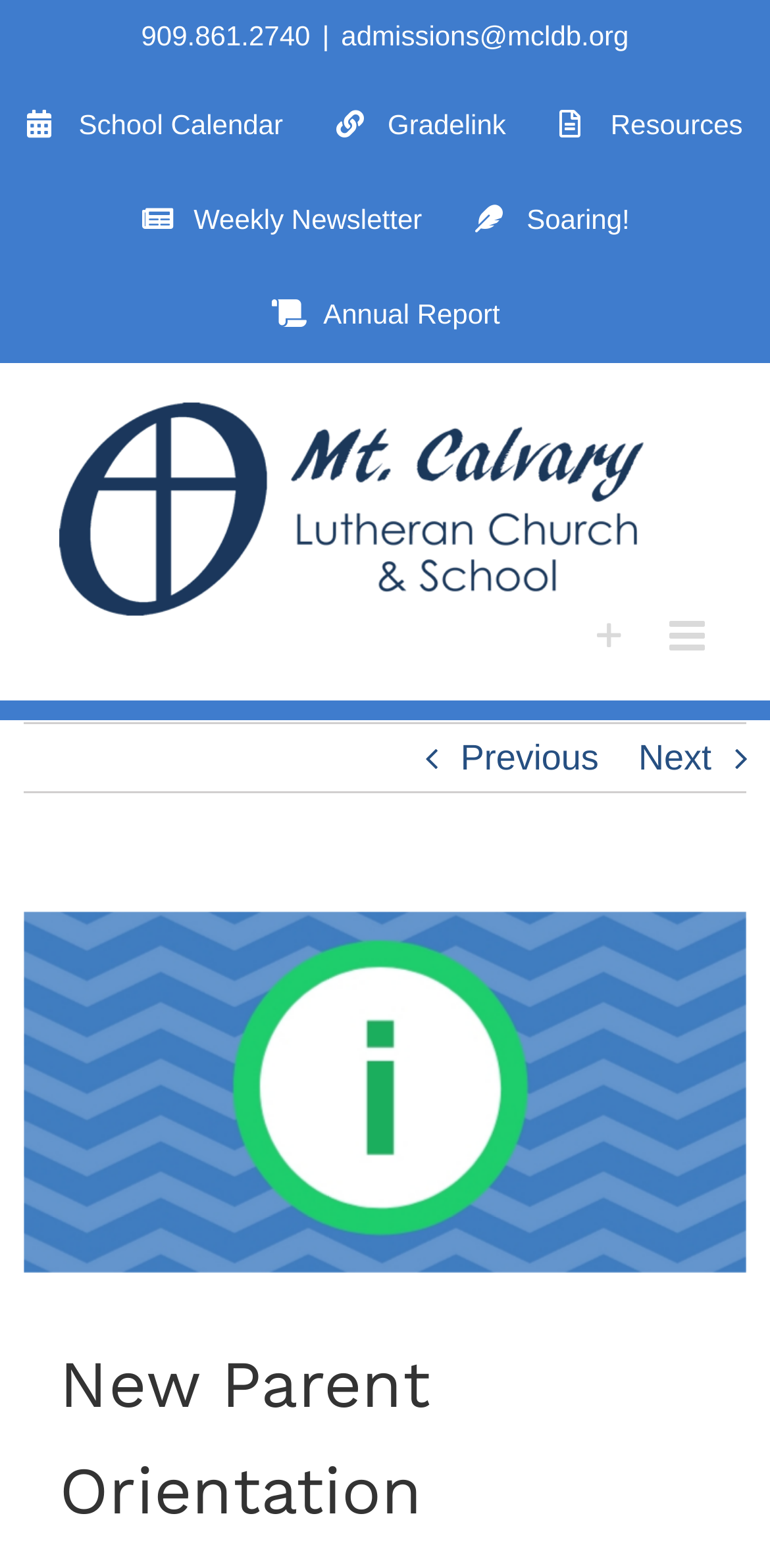Please locate the UI element described by "GRATITUDE IN TRIALS" and provide its bounding box coordinates.

None